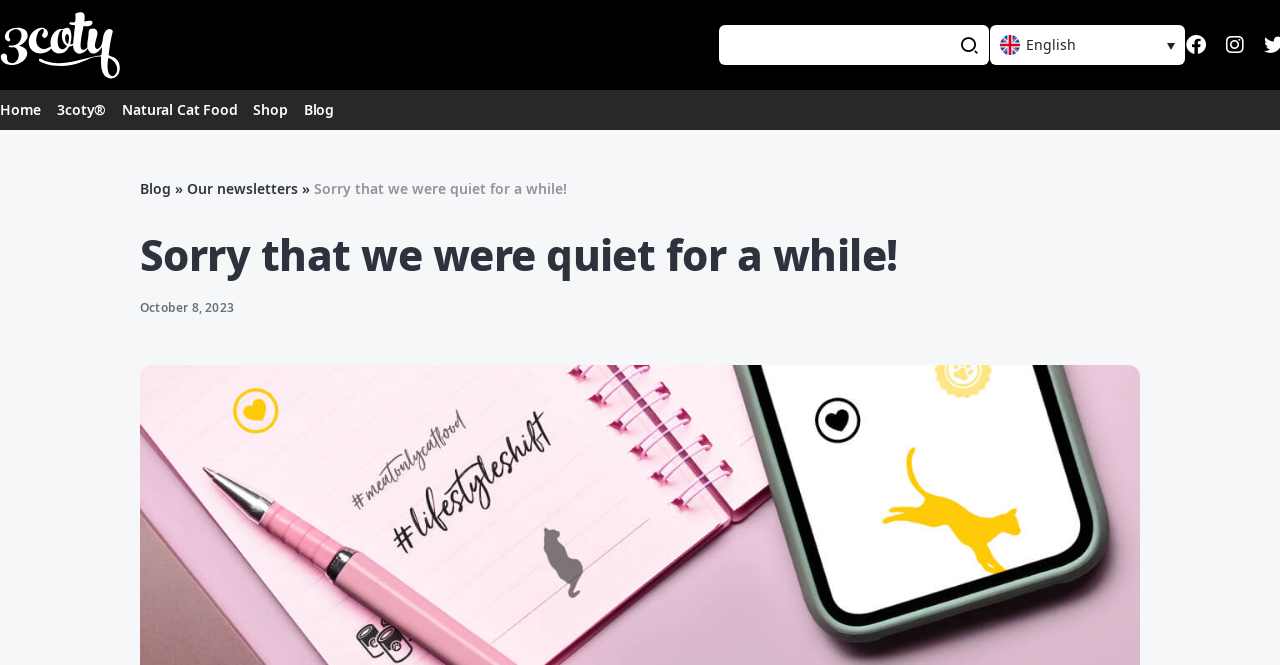Please determine the bounding box coordinates of the section I need to click to accomplish this instruction: "switch to English".

[0.773, 0.038, 0.926, 0.098]